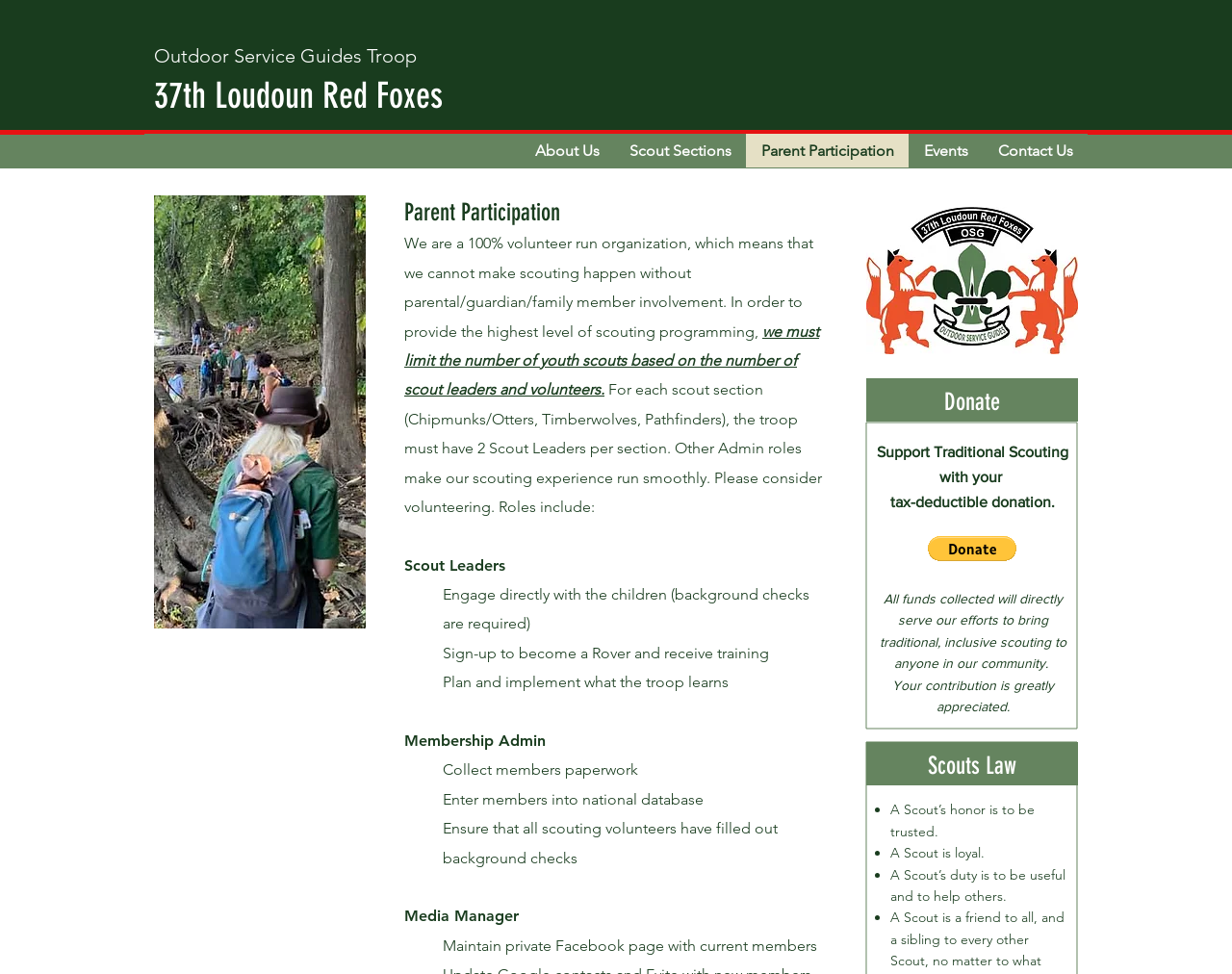What is the Scouts Law?
Look at the image and answer the question with a single word or phrase.

list of principles